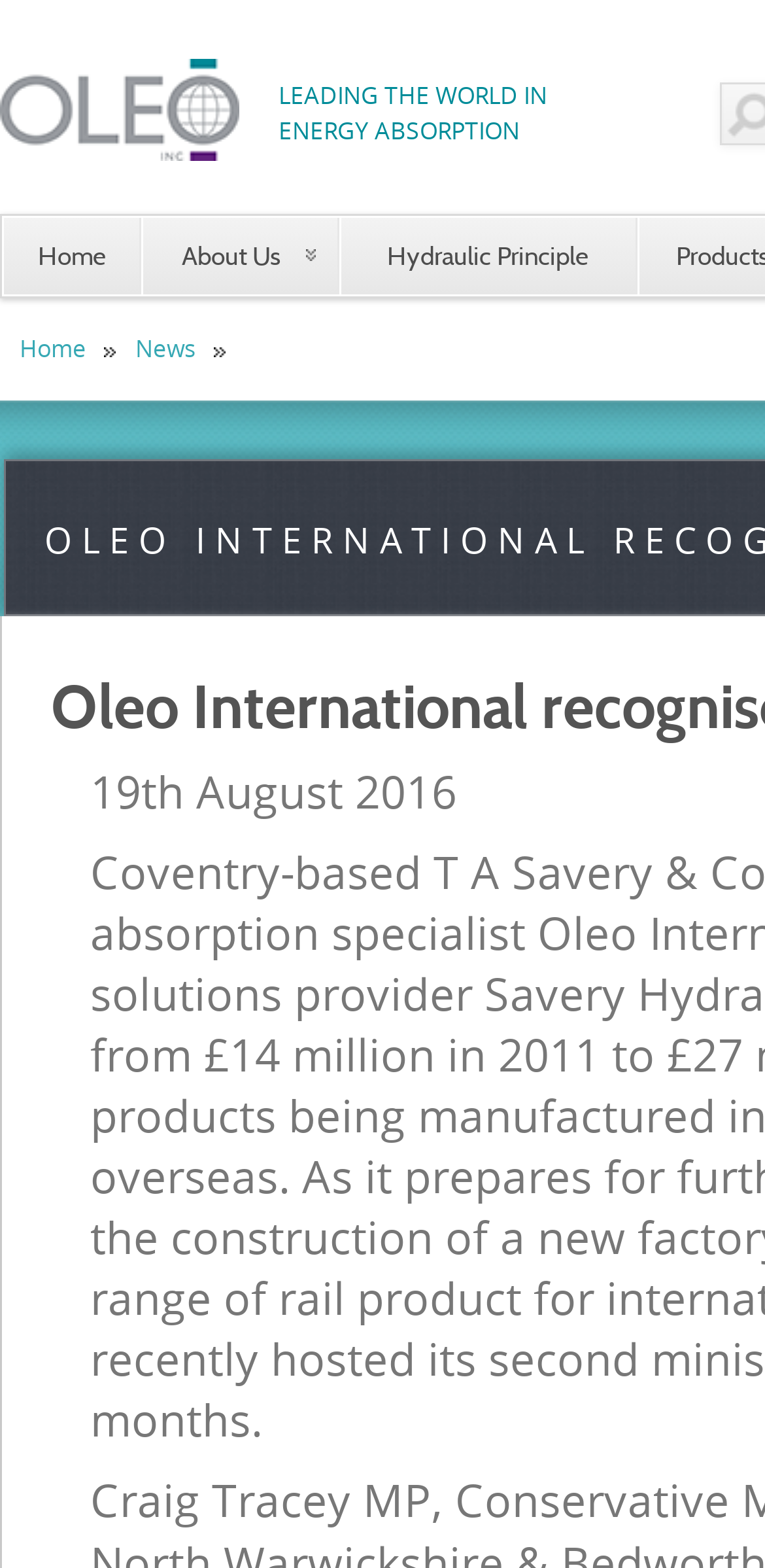What is the second menu item?
Please provide a detailed and thorough answer to the question.

The second menu item is 'About Us', which can be found in the link element with the text 'About Us' and bounding box coordinates [0.186, 0.139, 0.444, 0.188].